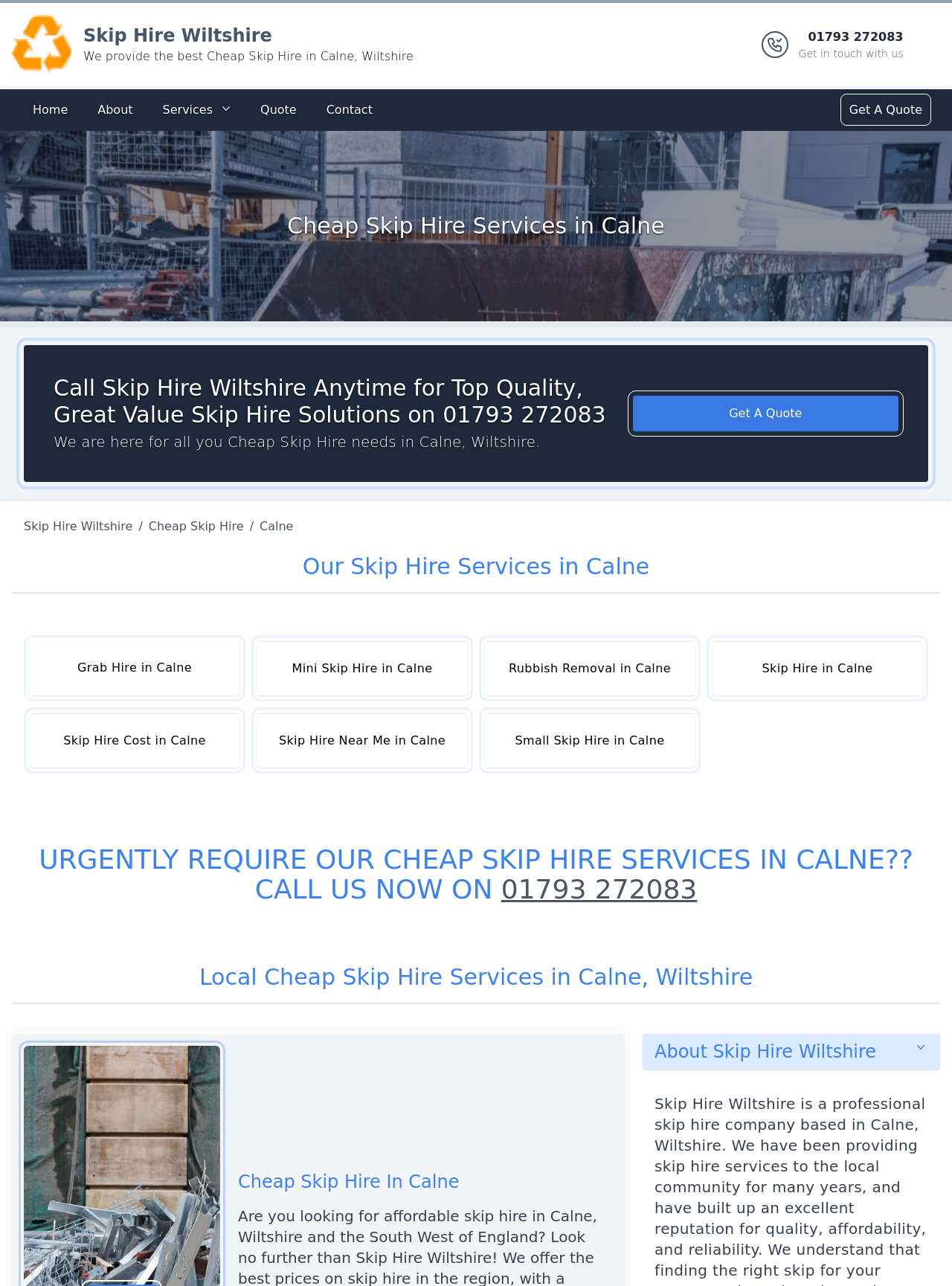Determine the bounding box coordinates of the clickable element to complete this instruction: "Call Skip Hire Wiltshire for top quality skip hire solutions". Provide the coordinates in the format of four float numbers between 0 and 1, [left, top, right, bottom].

[0.526, 0.68, 0.732, 0.703]